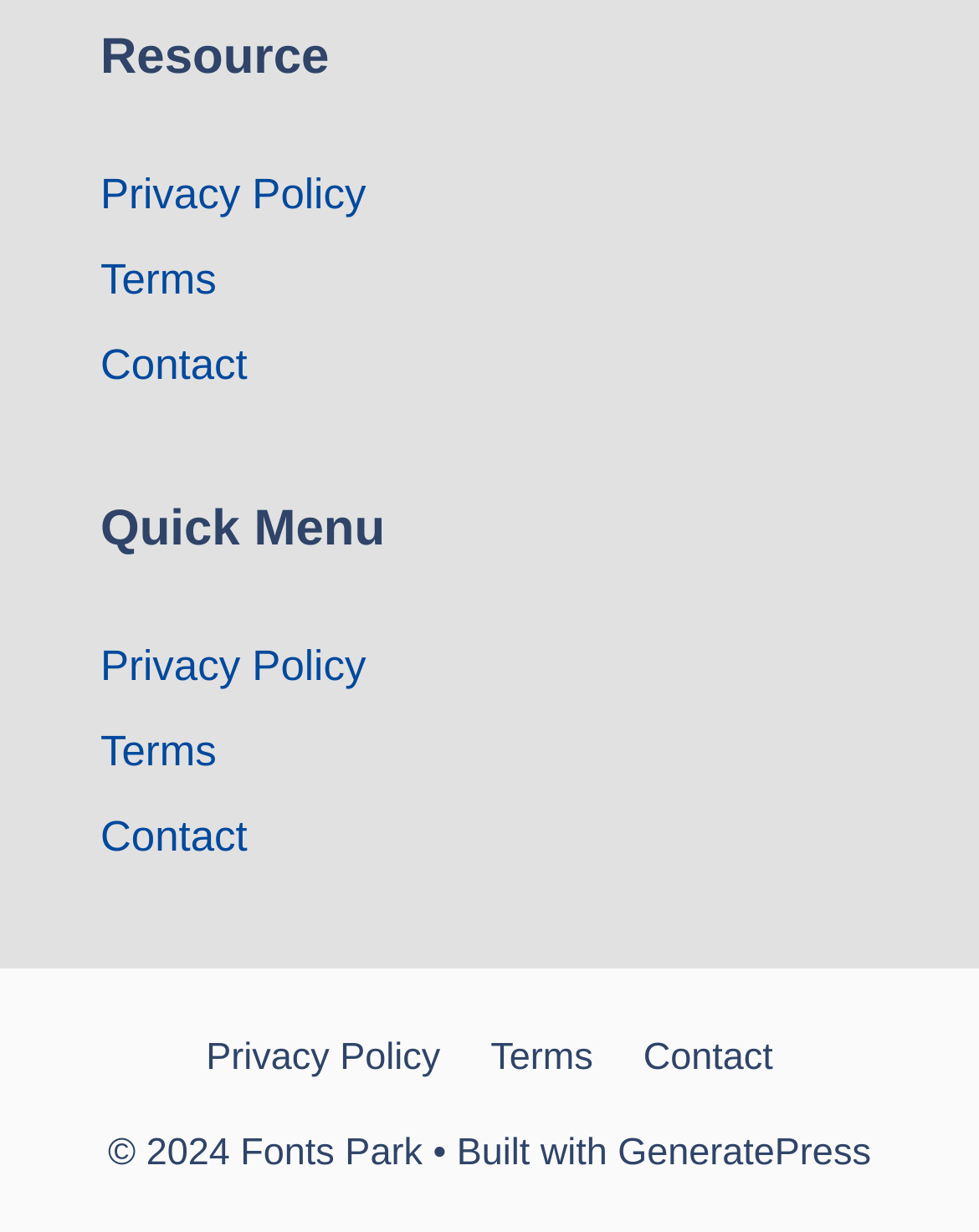How many times does the 'Privacy Policy' link appear on the webpage?
Use the image to give a comprehensive and detailed response to the question.

The 'Privacy Policy' link appears twice on the webpage: once in the Quick Menu section at the top and again in the Site section at the bottom. Therefore, the answer is 2.